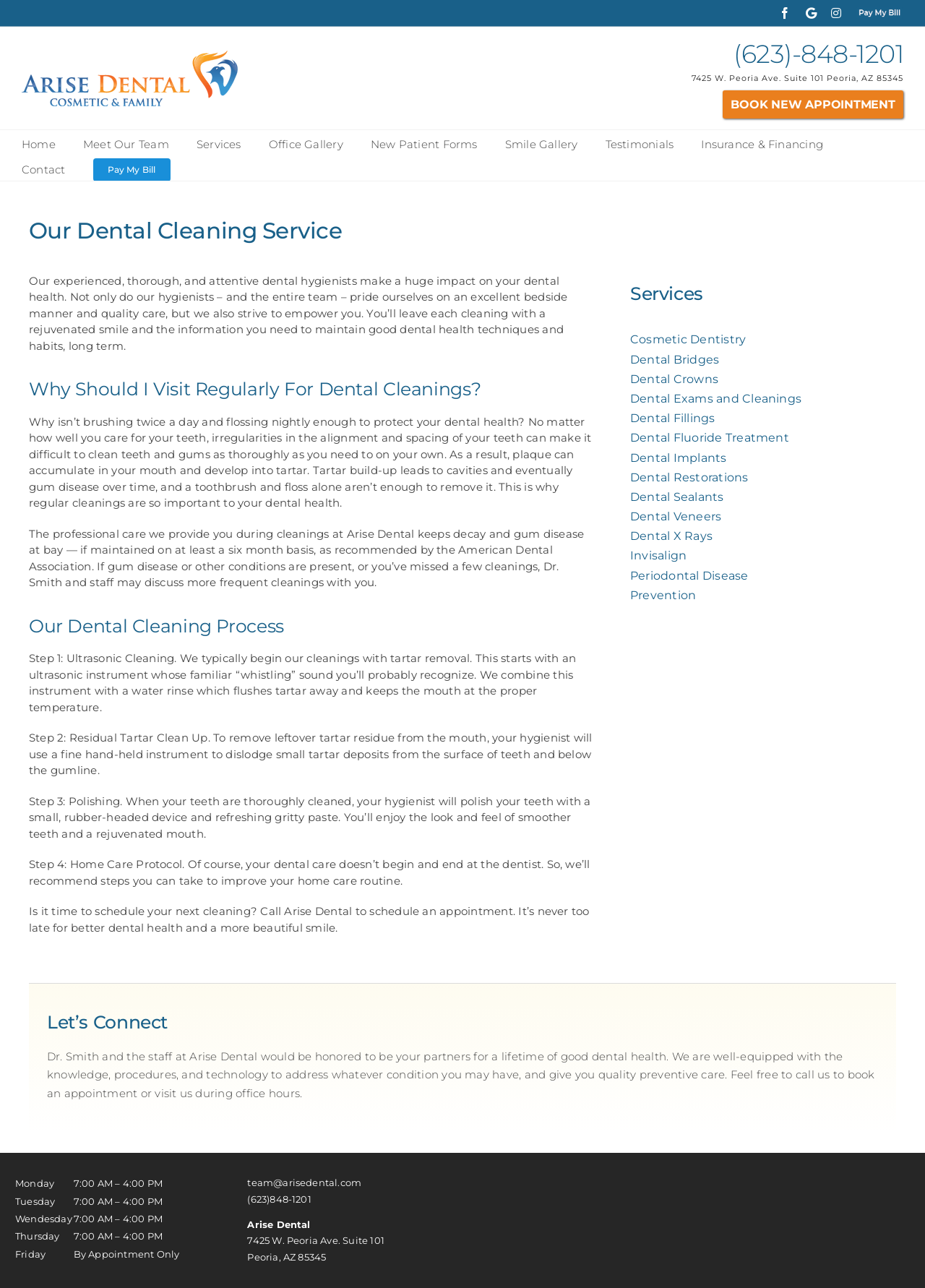What is the phone number of Arise Dental?
Using the image as a reference, deliver a detailed and thorough answer to the question.

The phone number of Arise Dental can be found in the heading element on the top right side of the webpage, which is '(623)-848-1201'.